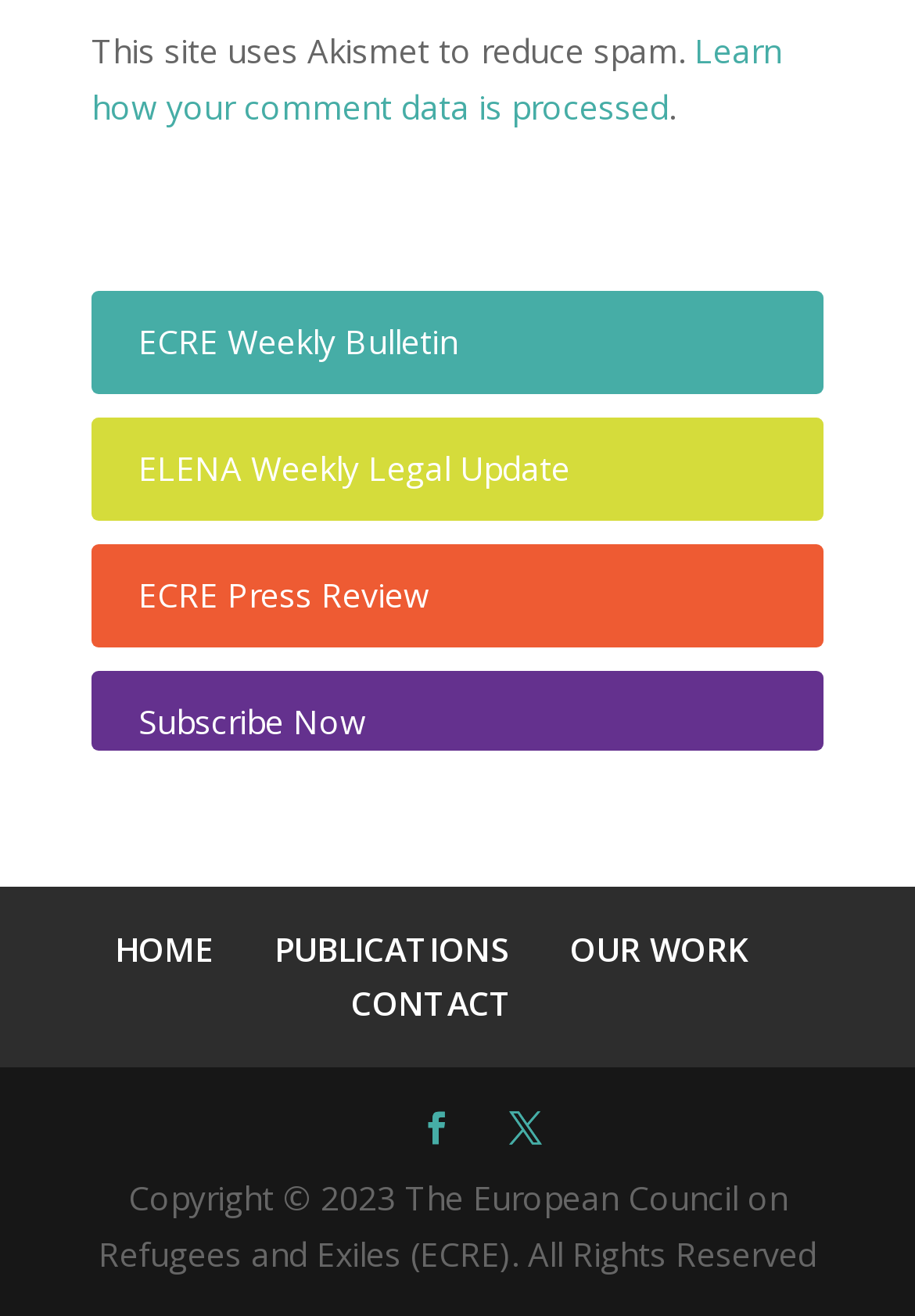Provide a thorough and detailed response to the question by examining the image: 
What is the copyright year of the website?

The static text at the bottom of the page mentions 'Copyright © 2023', indicating that the website's copyright year is 2023.